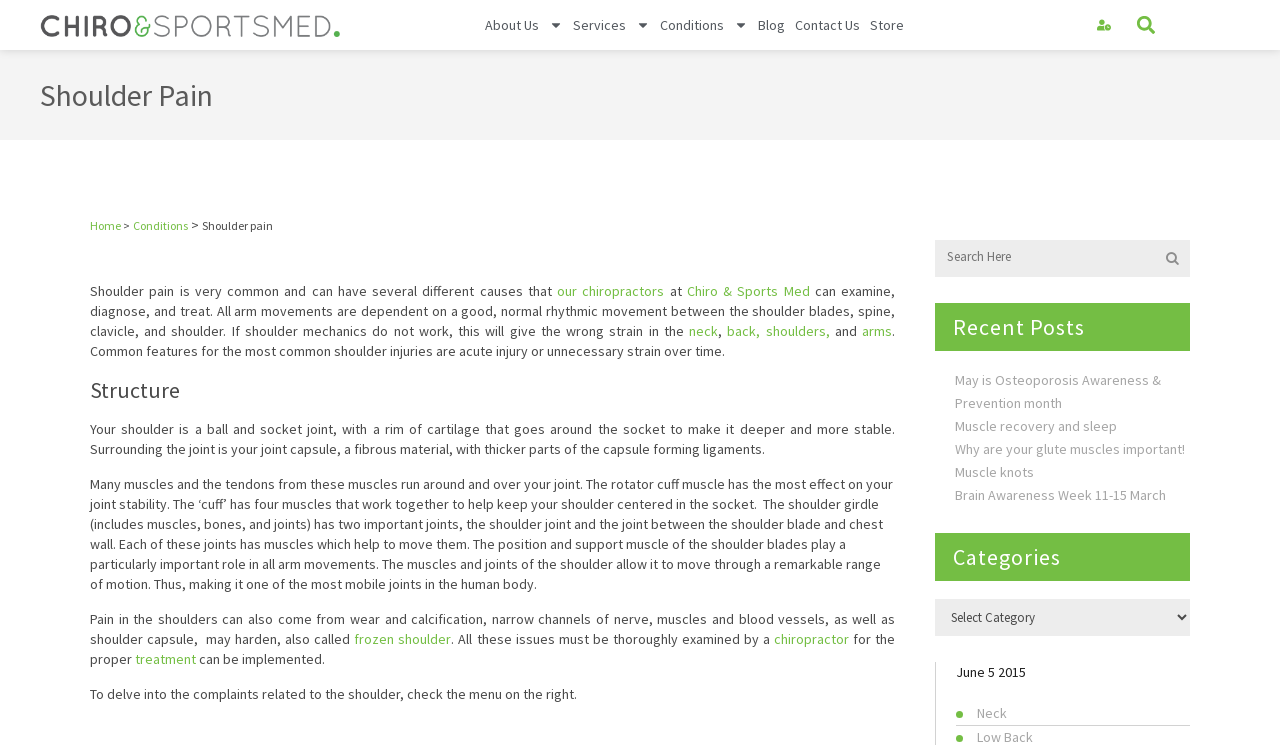Answer in one word or a short phrase: 
What is a common feature of the most common shoulder injuries?

acute injury or unnecessary strain over time